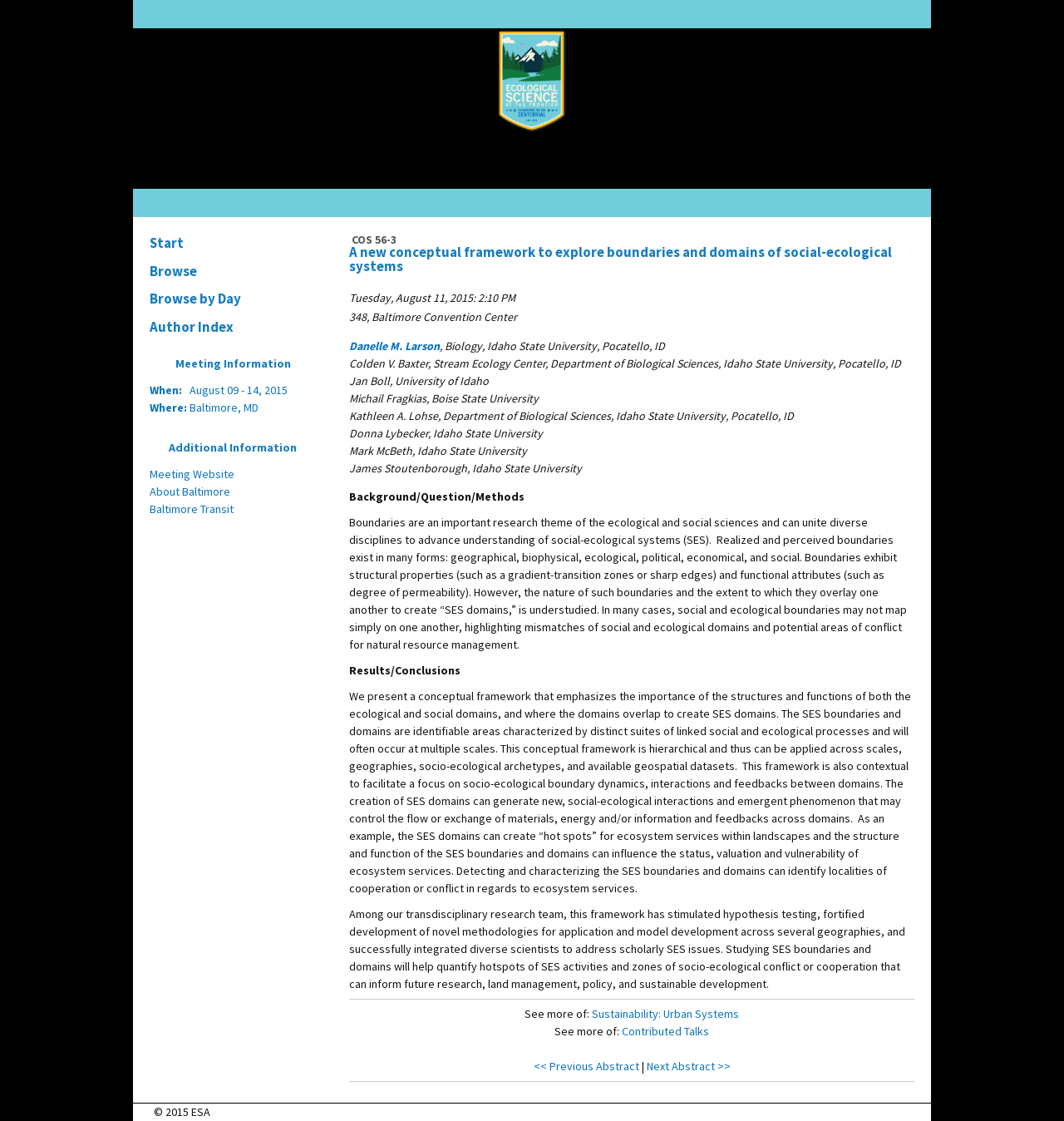Determine the bounding box coordinates of the clickable region to follow the instruction: "Click the link to view more of Sustainability: Urban Systems".

[0.556, 0.897, 0.695, 0.91]